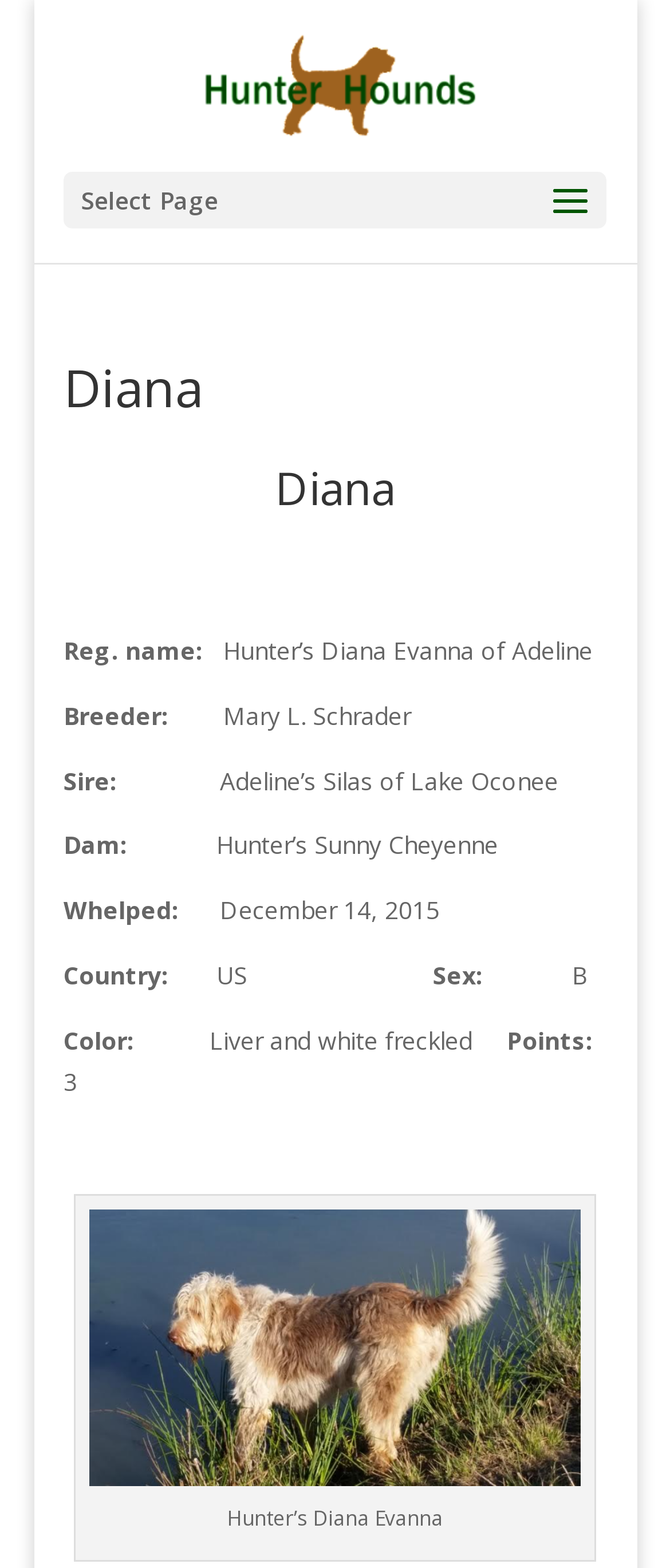What is Diana's breeder?
Look at the image and respond with a one-word or short phrase answer.

Mary L. Schrader